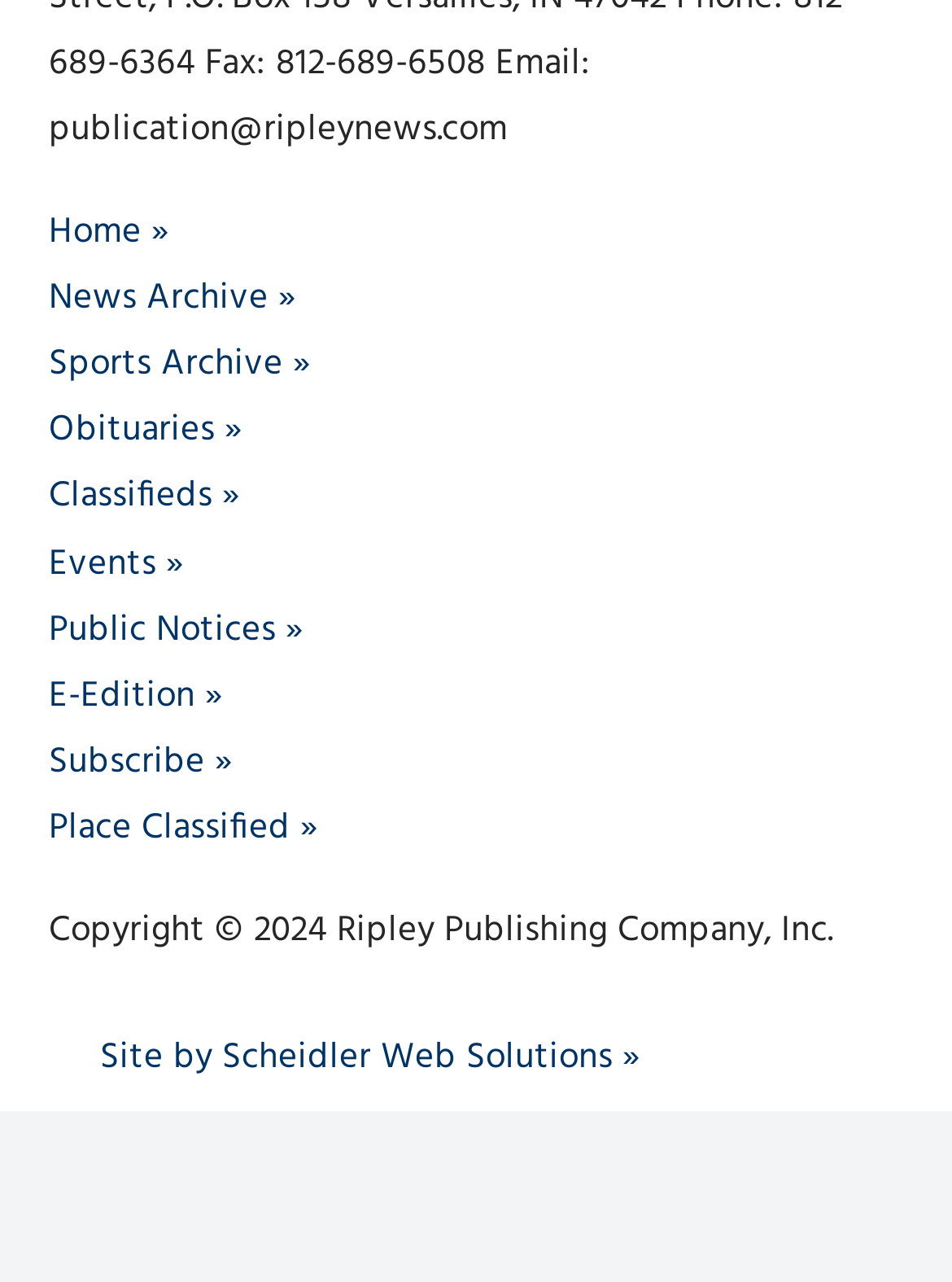Please mark the clickable region by giving the bounding box coordinates needed to complete this instruction: "Click on Home".

[0.051, 0.16, 0.177, 0.204]